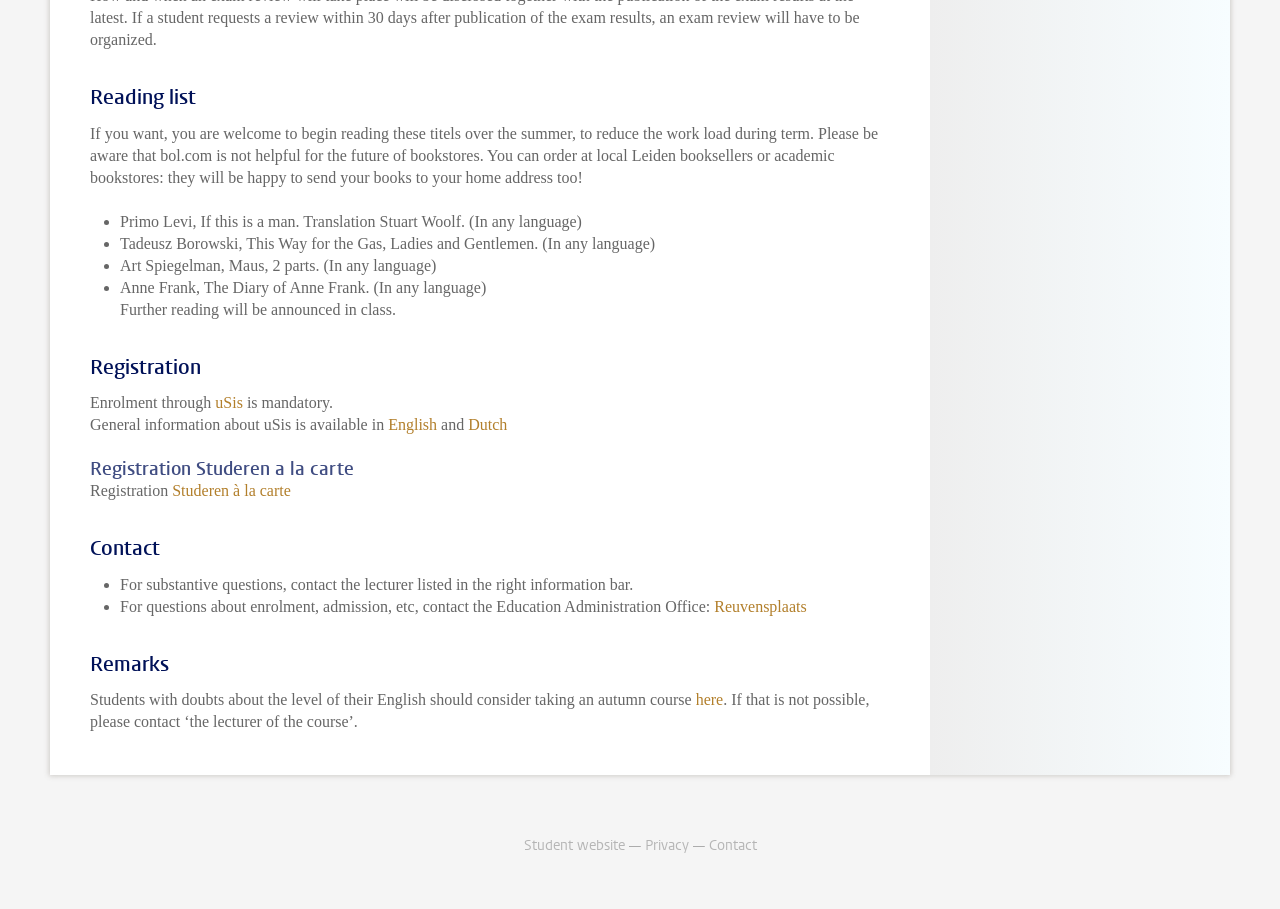Determine the bounding box coordinates of the clickable region to execute the instruction: "Check 'Privacy' policy". The coordinates should be four float numbers between 0 and 1, denoted as [left, top, right, bottom].

[0.504, 0.92, 0.538, 0.941]